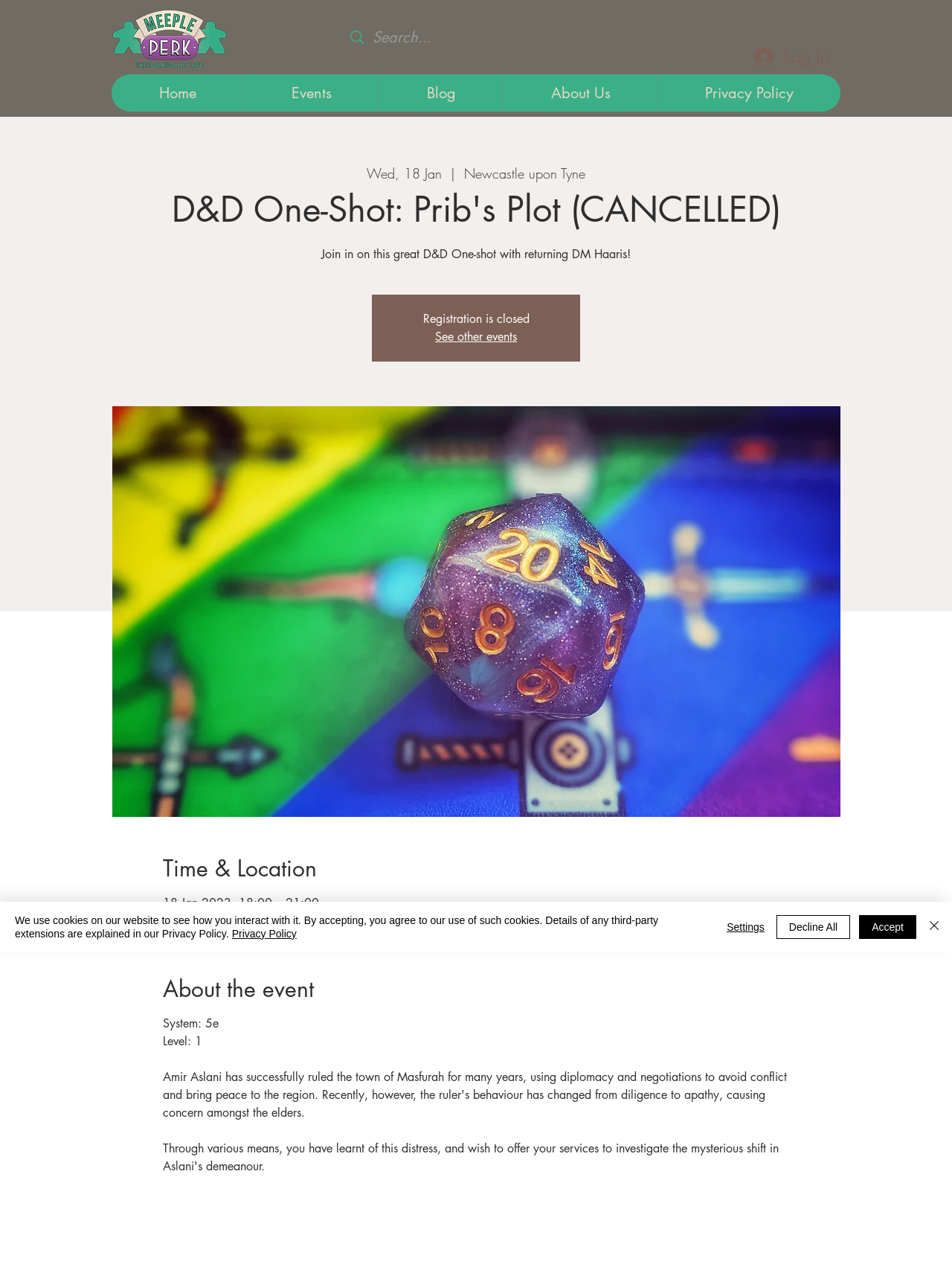Please study the image and answer the question comprehensively:
What is the location of the event?

The location of the event is indicated by the text 'Newcastle upon Tyne, 89 Clayton St, Newcastle upon Tyne NE1 5PZ, UK' which is located in the 'Time & Location' section.